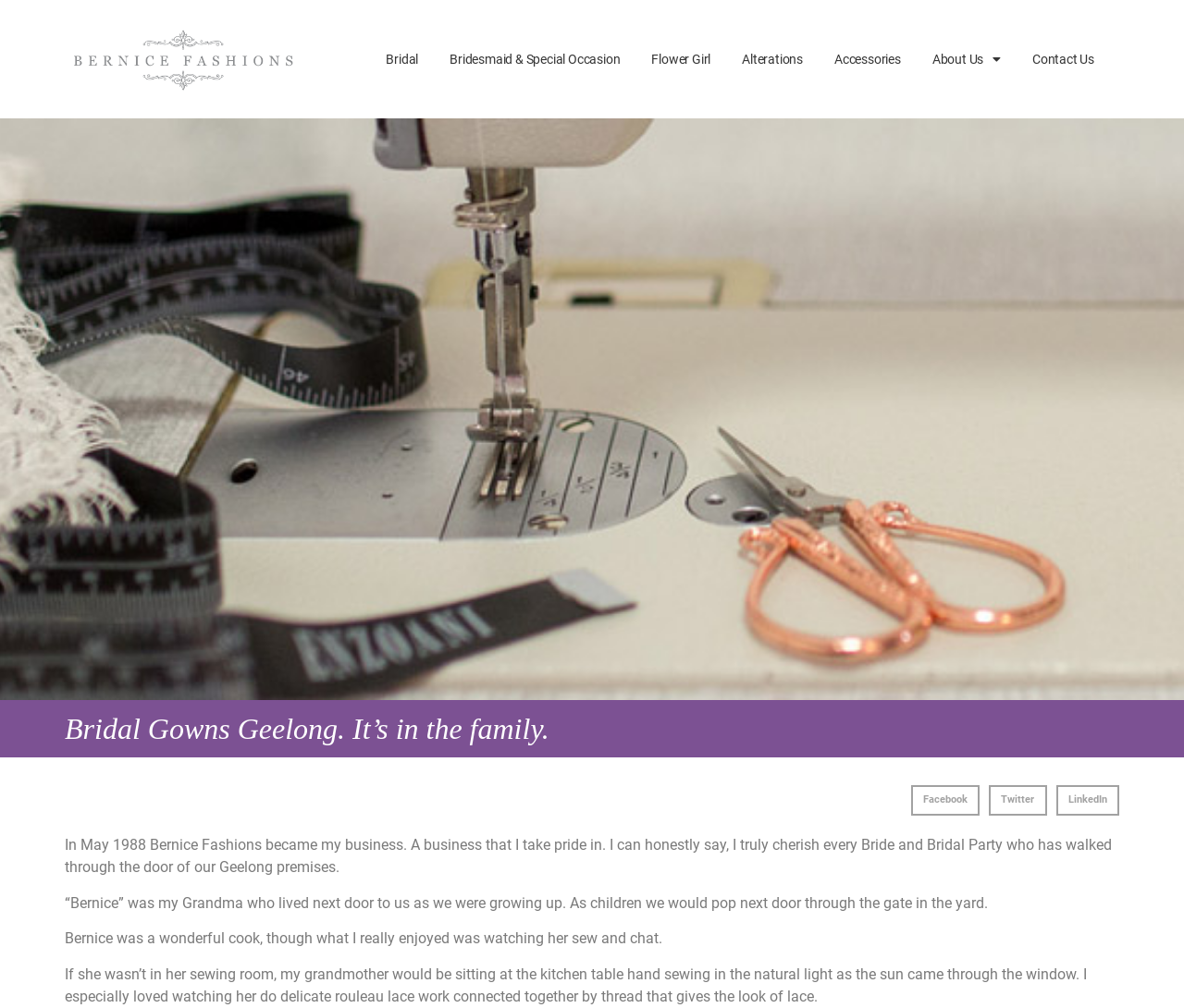Please provide the bounding box coordinates for the element that needs to be clicked to perform the instruction: "Click on Bridal link". The coordinates must consist of four float numbers between 0 and 1, formatted as [left, top, right, bottom].

[0.313, 0.037, 0.367, 0.08]